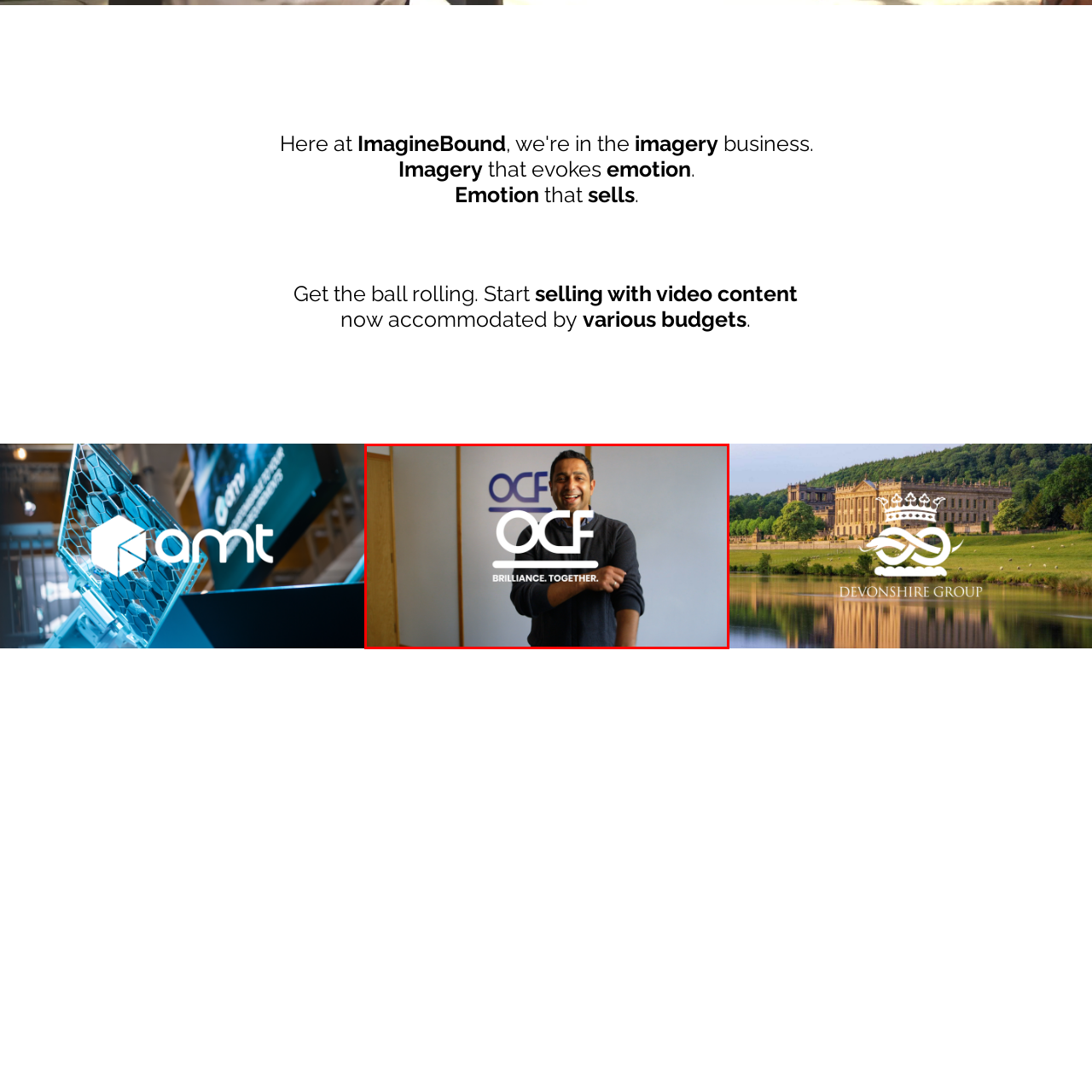Focus on the area marked by the red box, What is the tagline of the OCF logo? 
Answer briefly using a single word or phrase.

BRILLIANCE. TOGETHER.